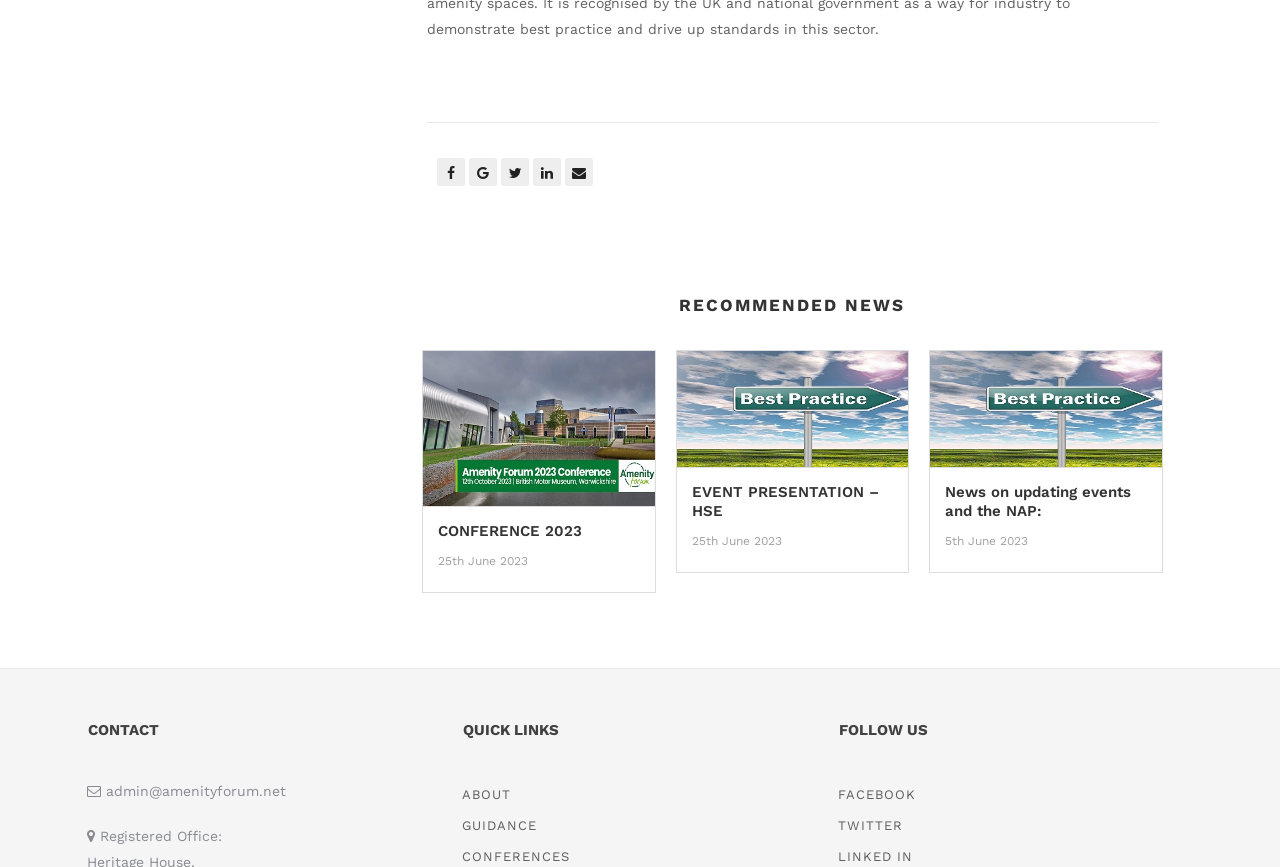Kindly determine the bounding box coordinates for the area that needs to be clicked to execute this instruction: "Read News on updating events and the NAP".

[0.727, 0.47, 0.908, 0.489]